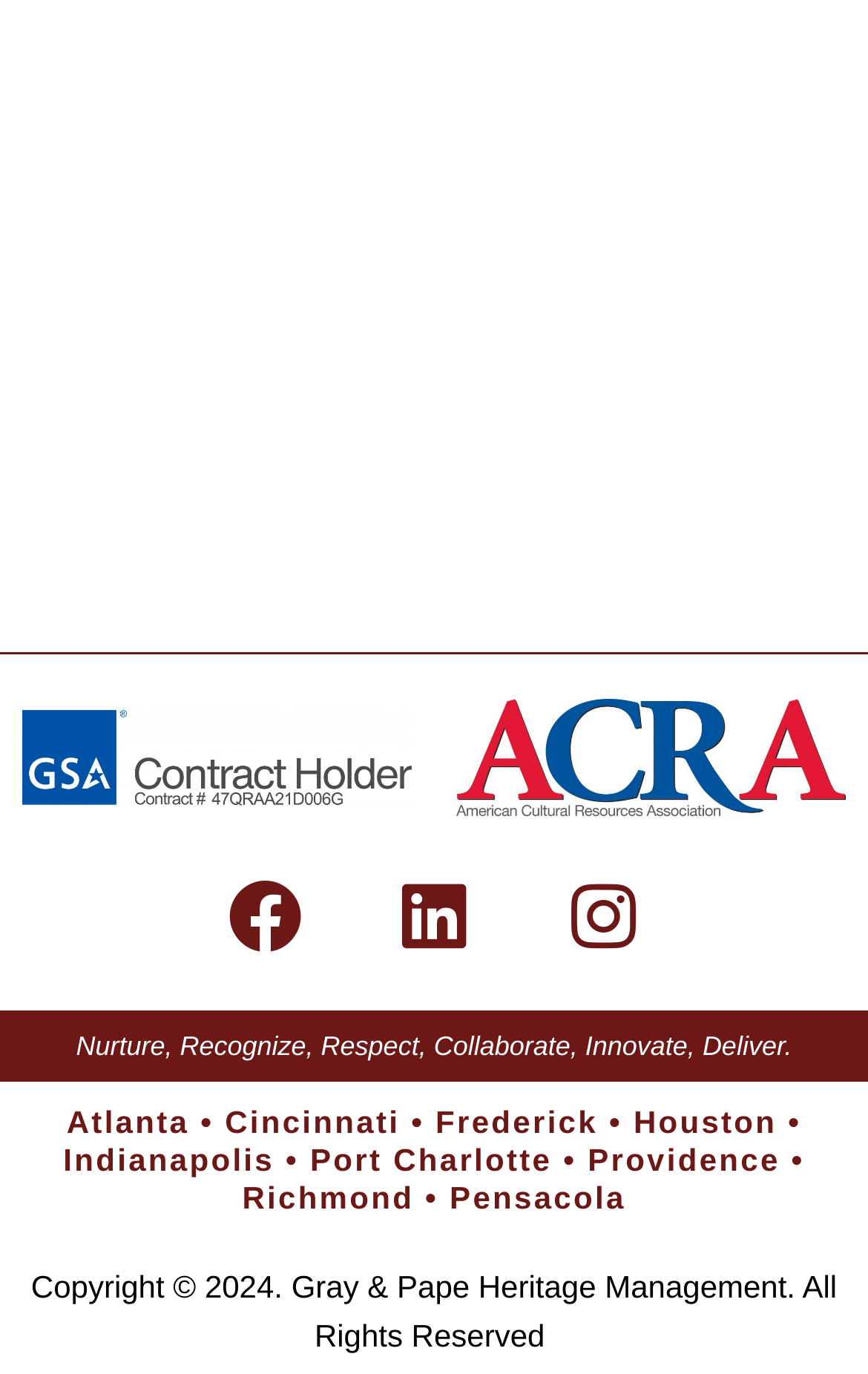What is the company's slogan?
Based on the content of the image, thoroughly explain and answer the question.

I found the company's slogan by looking at the StaticText element with ID 122, which contains the text 'Nurture, Recognize, Respect, Collaborate, Innovate, Deliver.' This text is likely the company's slogan because it is a concise phrase that summarizes the company's values or mission.